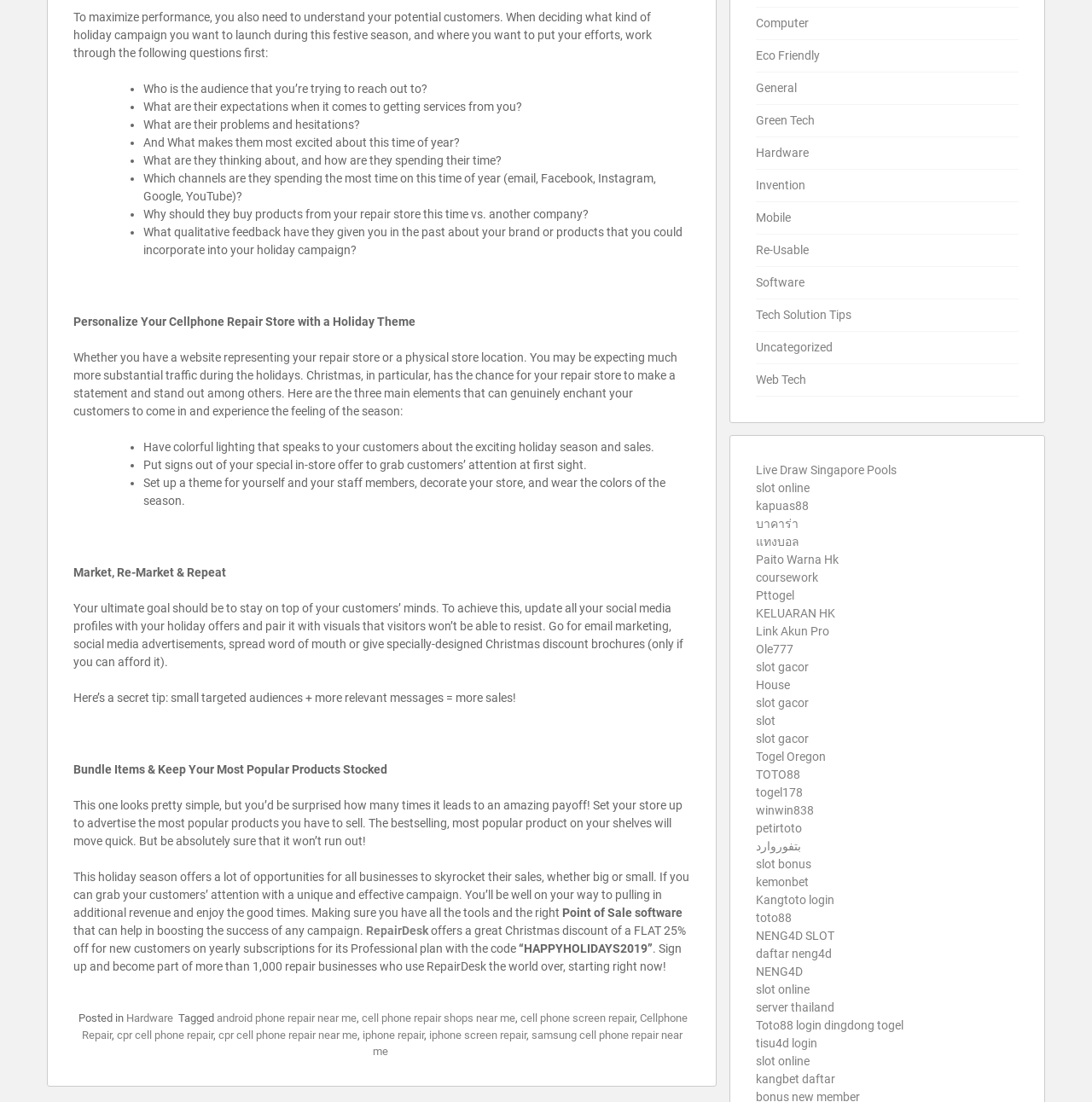Please give a succinct answer using a single word or phrase:
What is the discount offered by RepairDesk for new customers?

25% off